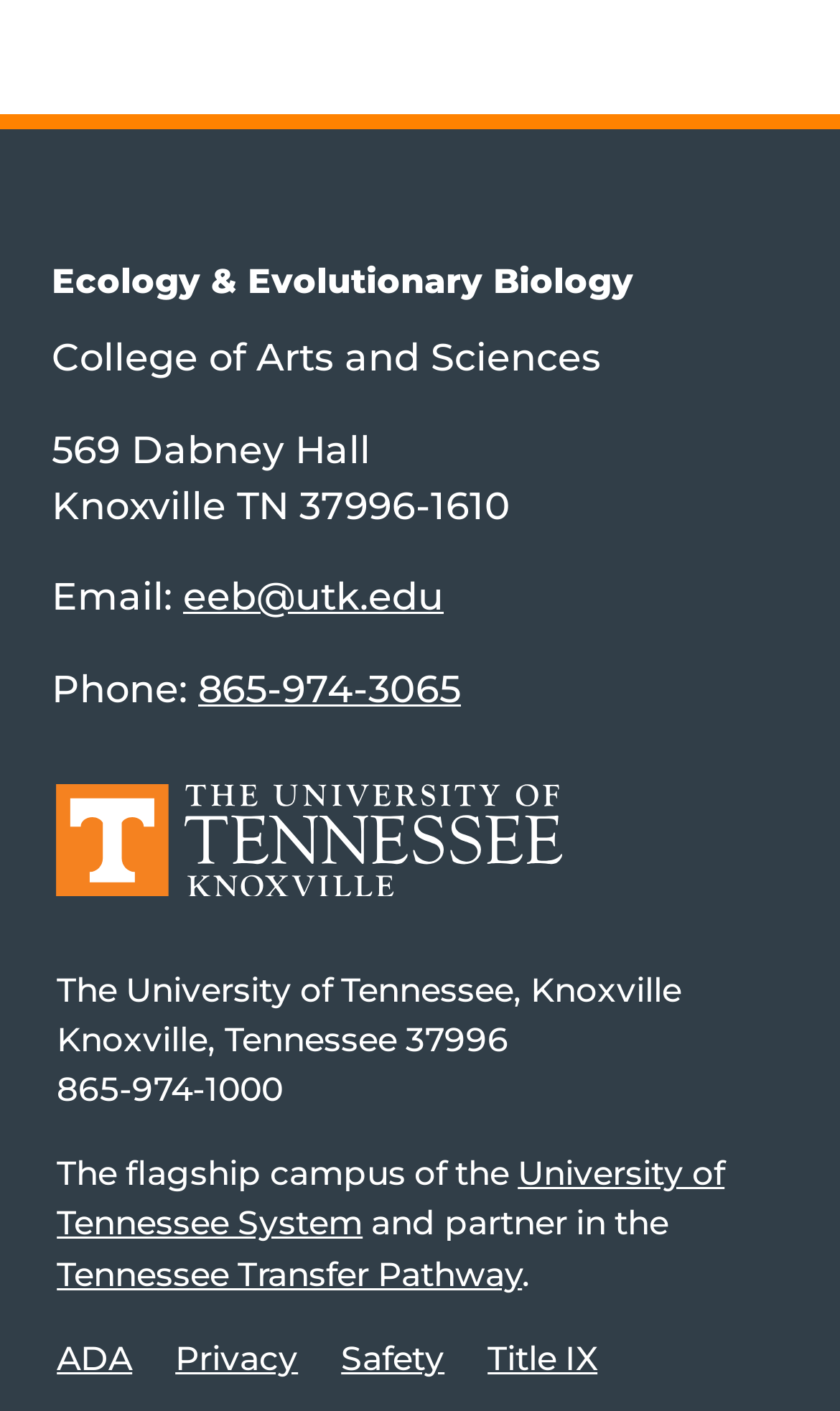Please provide a comprehensive response to the question below by analyzing the image: 
What is the phone number of the department?

I found the phone number by looking at the contact information section, where it says 'Phone:' followed by a link with the phone number '865-974-3065'.